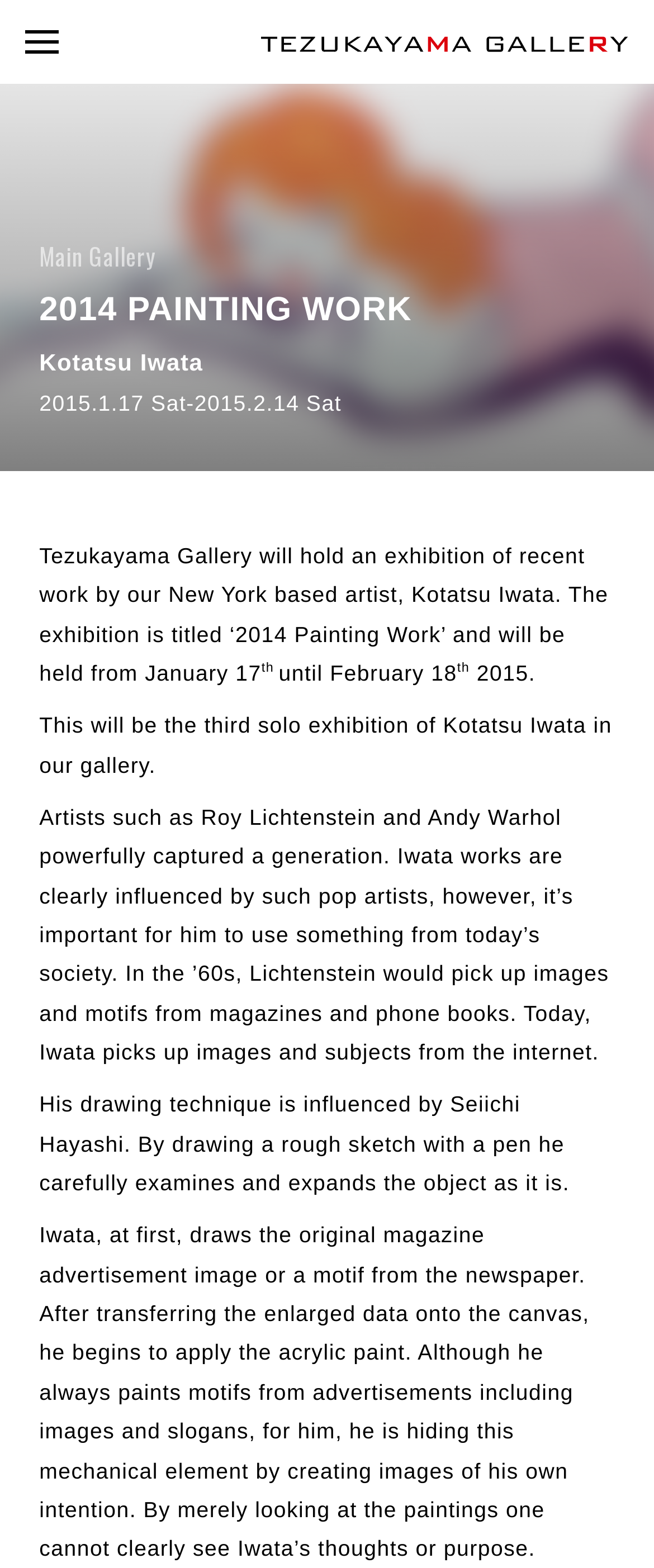What is the influence on the artist's drawing technique?
Your answer should be a single word or phrase derived from the screenshot.

Seiichi Hayashi